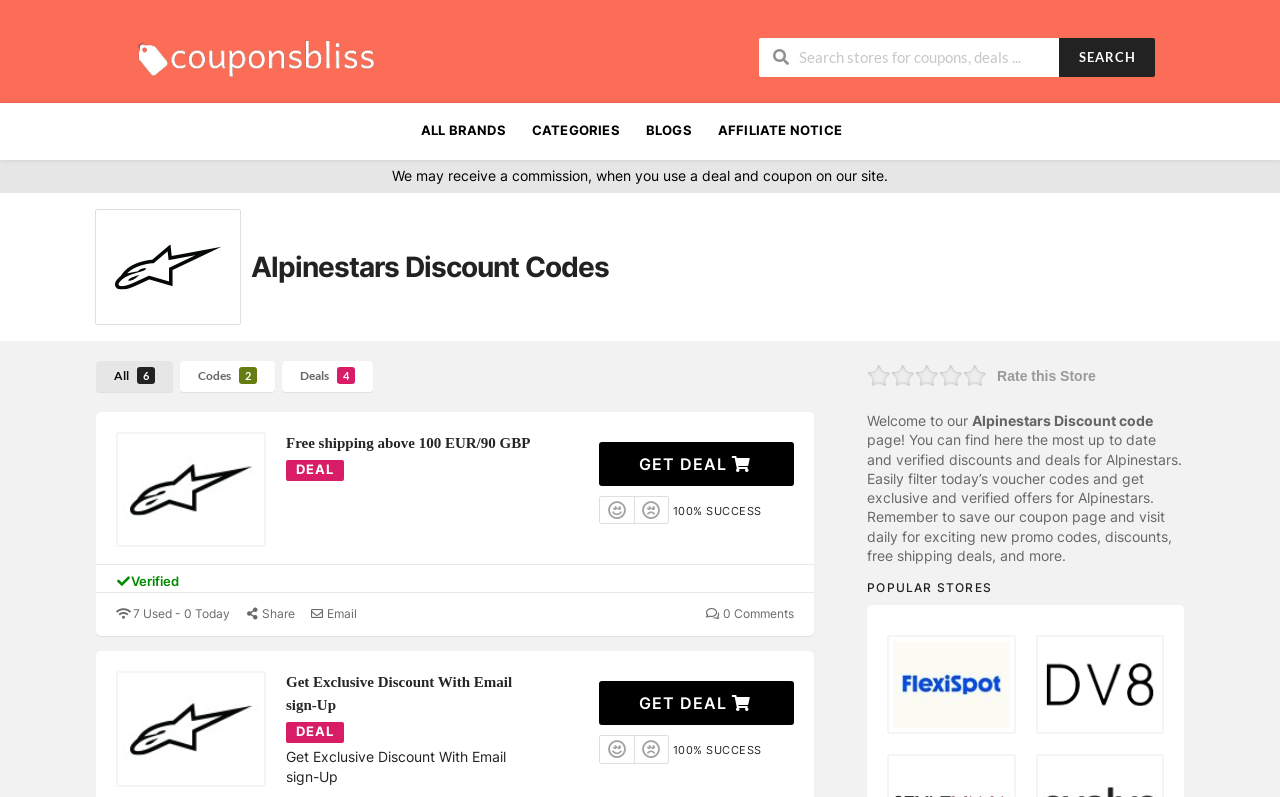What is the rating system used on this webpage?
Based on the image, answer the question with as much detail as possible.

I determined the rating system by looking at the static text element with the text 'Rate this Store' which suggests that users can rate the store, but the exact rating system (e.g. 1-5 stars) is not specified.